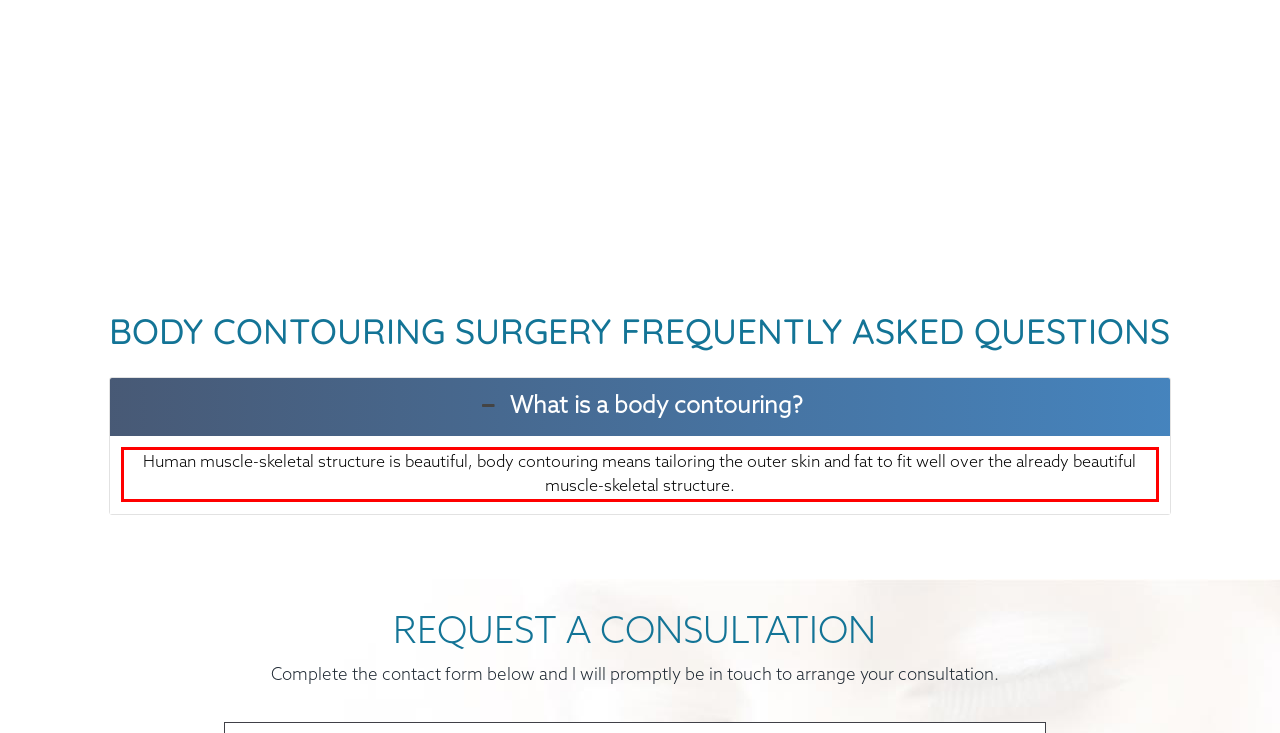You are presented with a screenshot containing a red rectangle. Extract the text found inside this red bounding box.

Human muscle-skeletal structure is beautiful, body contouring means tailoring the outer skin and fat to fit well over the already beautiful muscle-skeletal structure.